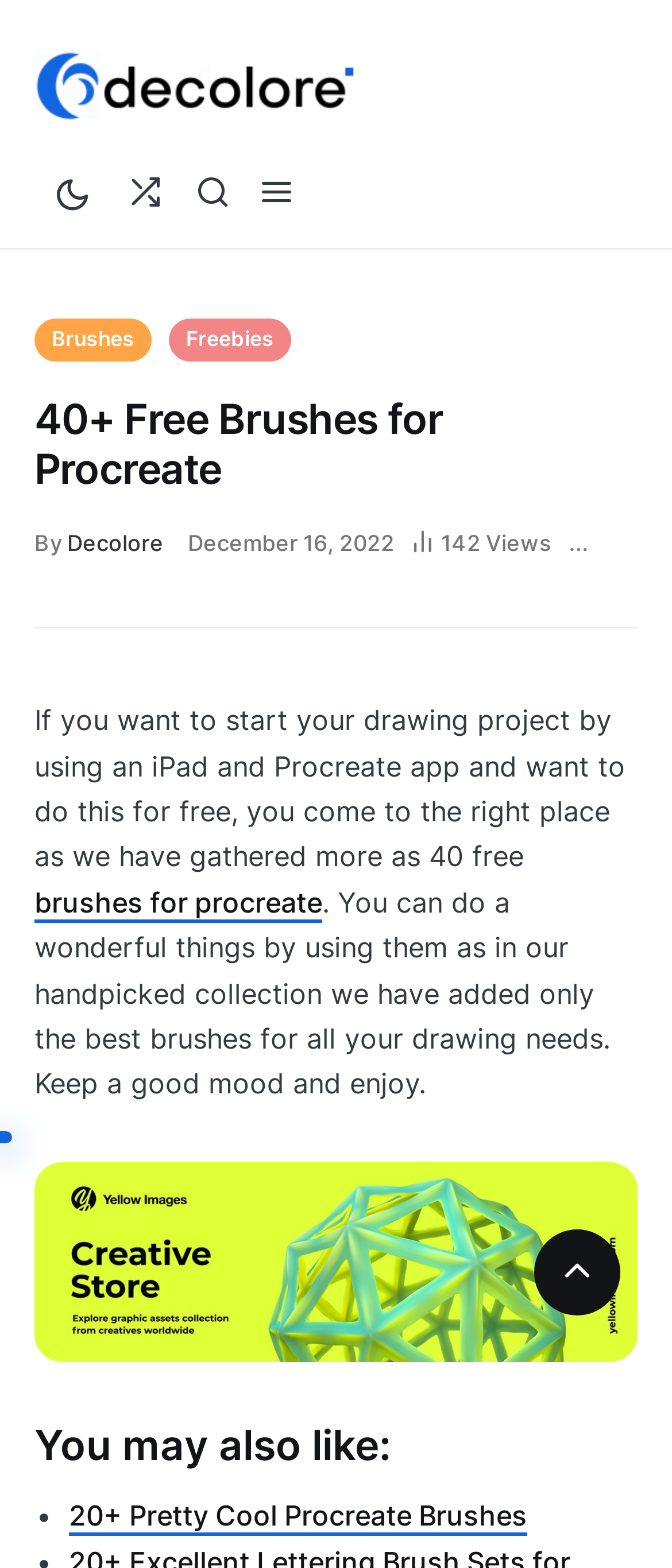Please find and generate the text of the main heading on the webpage.

40+ Free Brushes for Procreate